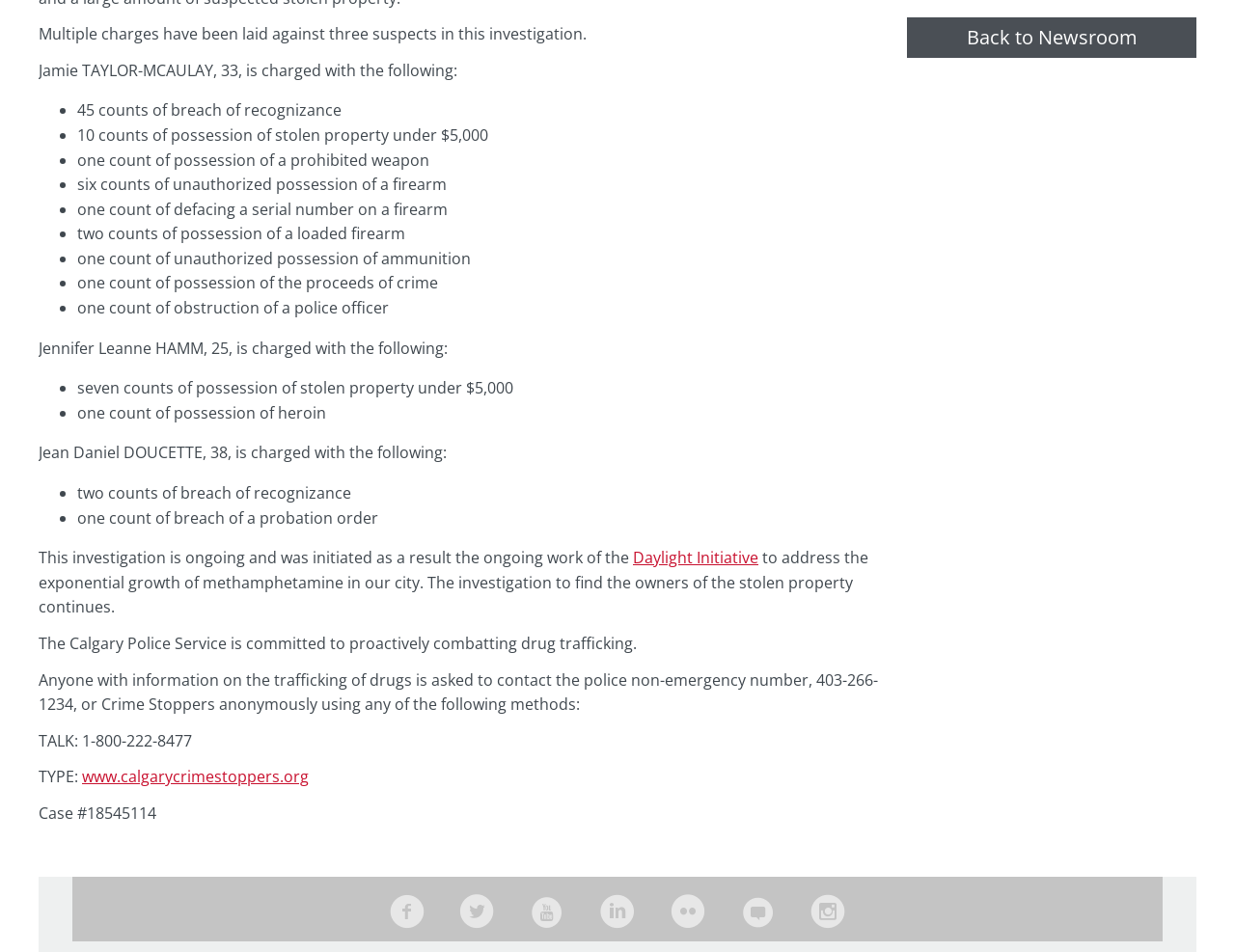Using the element description: "Flickr", determine the bounding box coordinates for the specified UI element. The coordinates should be four float numbers between 0 and 1, [left, top, right, bottom].

[0.53, 0.921, 0.584, 0.996]